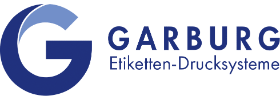What font style is used for the company name?
Give a detailed response to the question by analyzing the screenshot.

The company name is written in a bold font below the stylized letter 'G', which suggests that the font style used for the company name is bold.